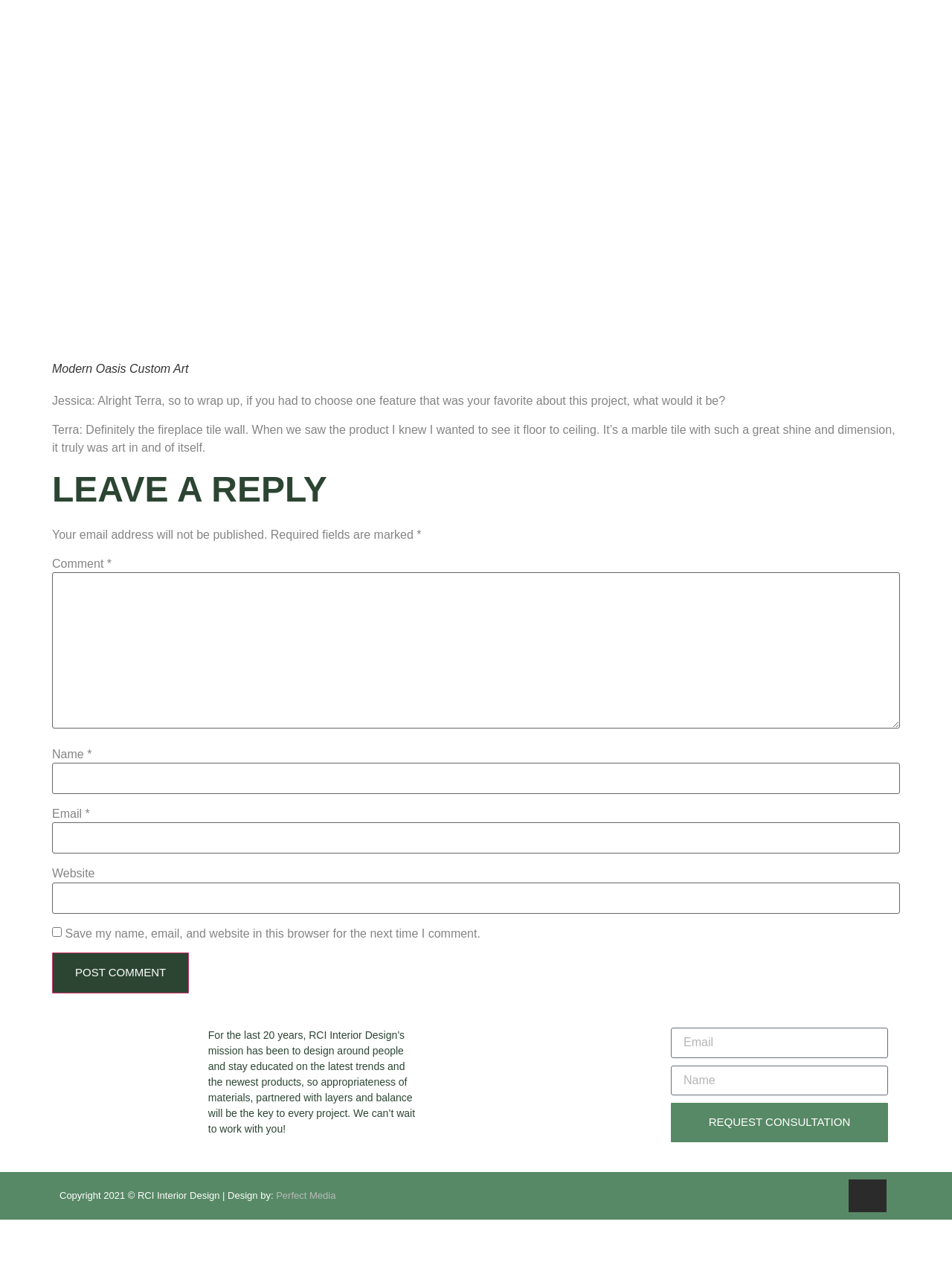Identify the bounding box coordinates of the clickable region required to complete the instruction: "Leave a reply". The coordinates should be given as four float numbers within the range of 0 and 1, i.e., [left, top, right, bottom].

[0.055, 0.369, 0.945, 0.406]